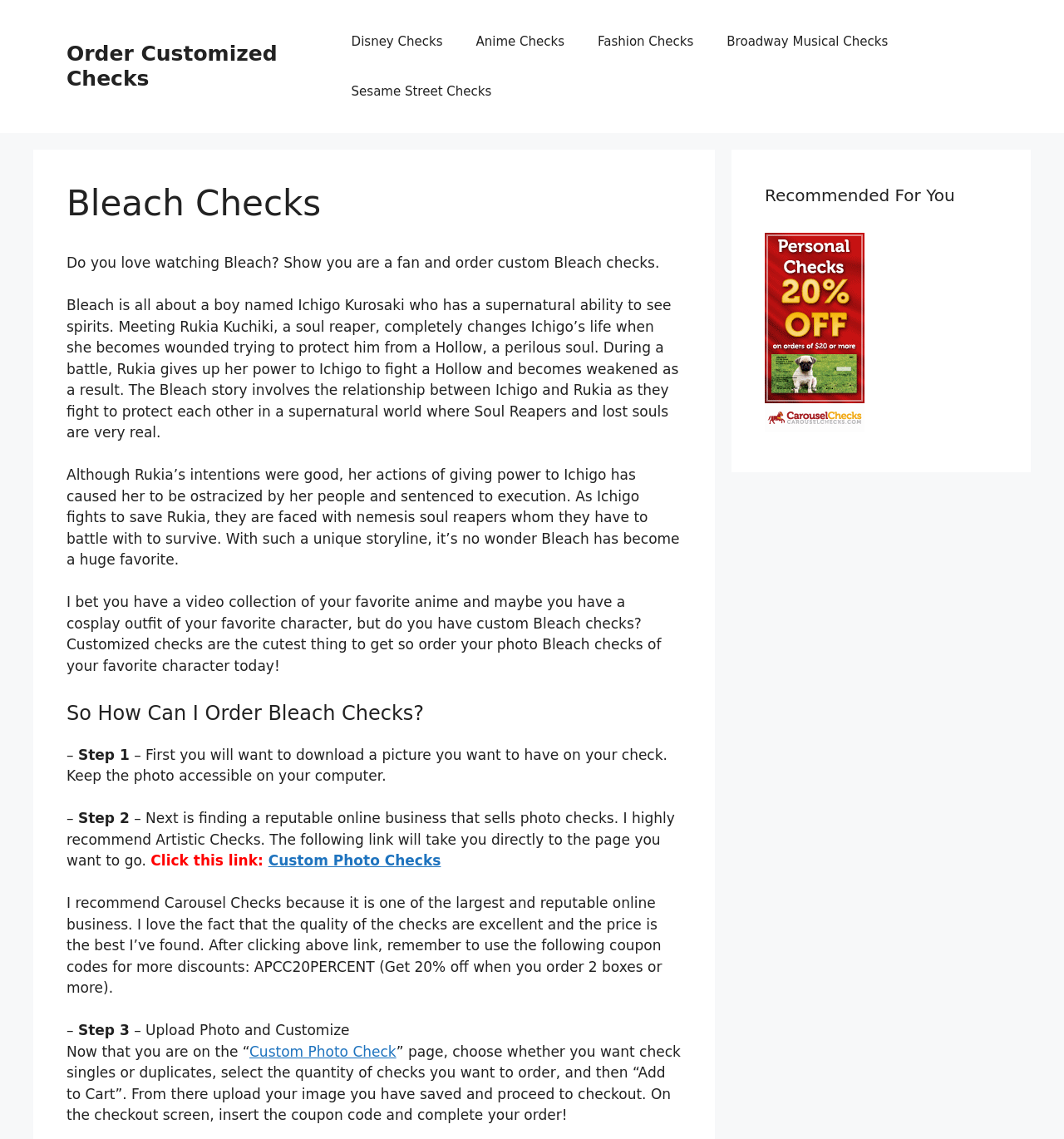Can you find the bounding box coordinates for the element to click on to achieve the instruction: "Order Customized Checks"?

[0.062, 0.036, 0.261, 0.08]